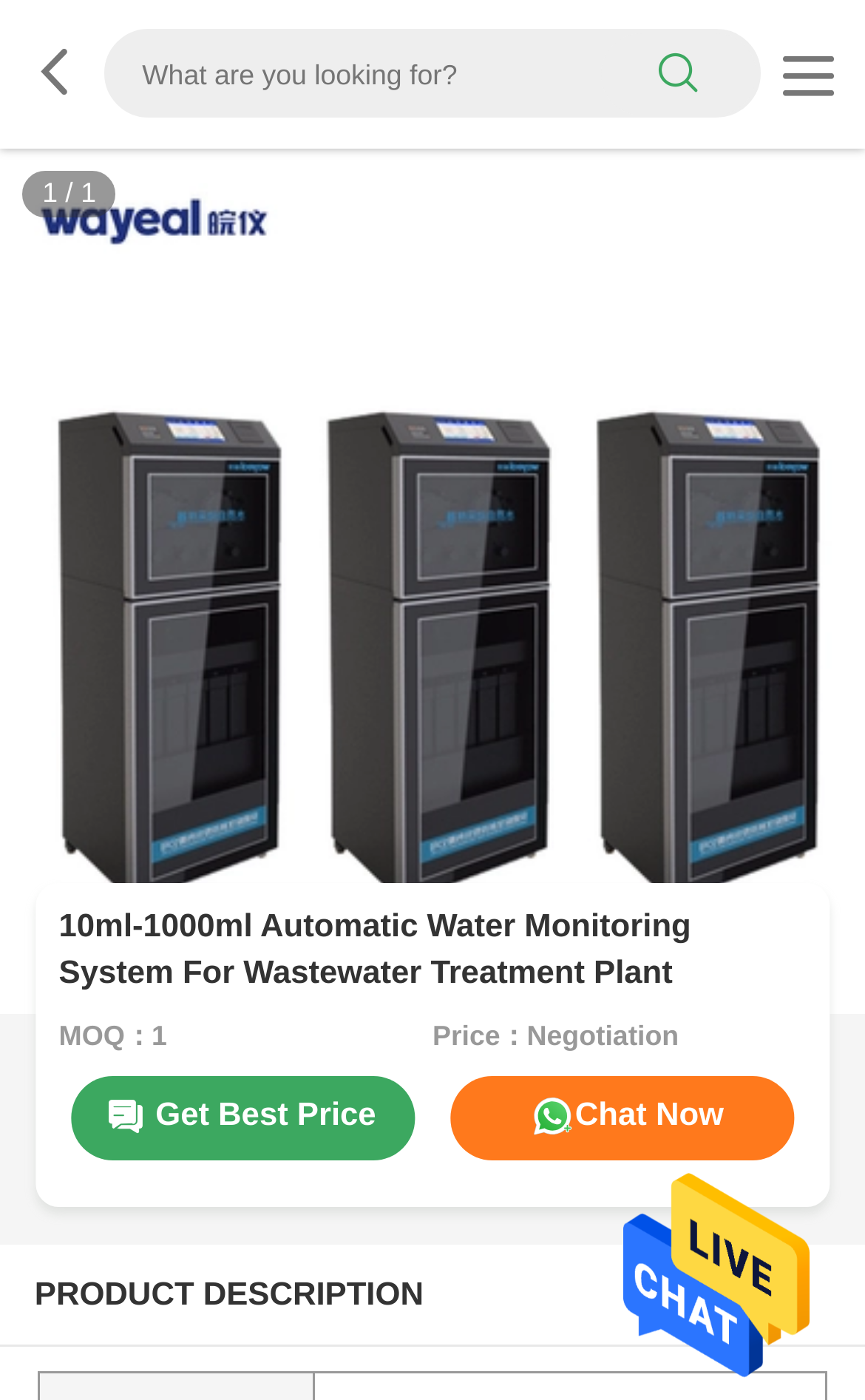Illustrate the webpage thoroughly, mentioning all important details.

This webpage is about a product called "10ml-1000ml Automatic Water Monitoring System For Wastewater Treatment Plant" from China. At the top, there is a layout table with a search box and a search button on the right side, allowing users to search for specific products. Below the search box, there is a link with an icon.

The main product image is displayed prominently on the page, taking up most of the width and about half of the height. Above the image, there is a small static text element with a forward slash. The product title is displayed as a heading below the image, followed by two lines of static text showing the minimum order quantity (MOQ) and price information.

On the right side of the product title, there are two links: "Get Best Price" and "Chat Now". Further down, there is a section labeled "PRODUCT DESCRIPTION", which likely contains detailed information about the product. At the very bottom of the page, there is another link with no text.